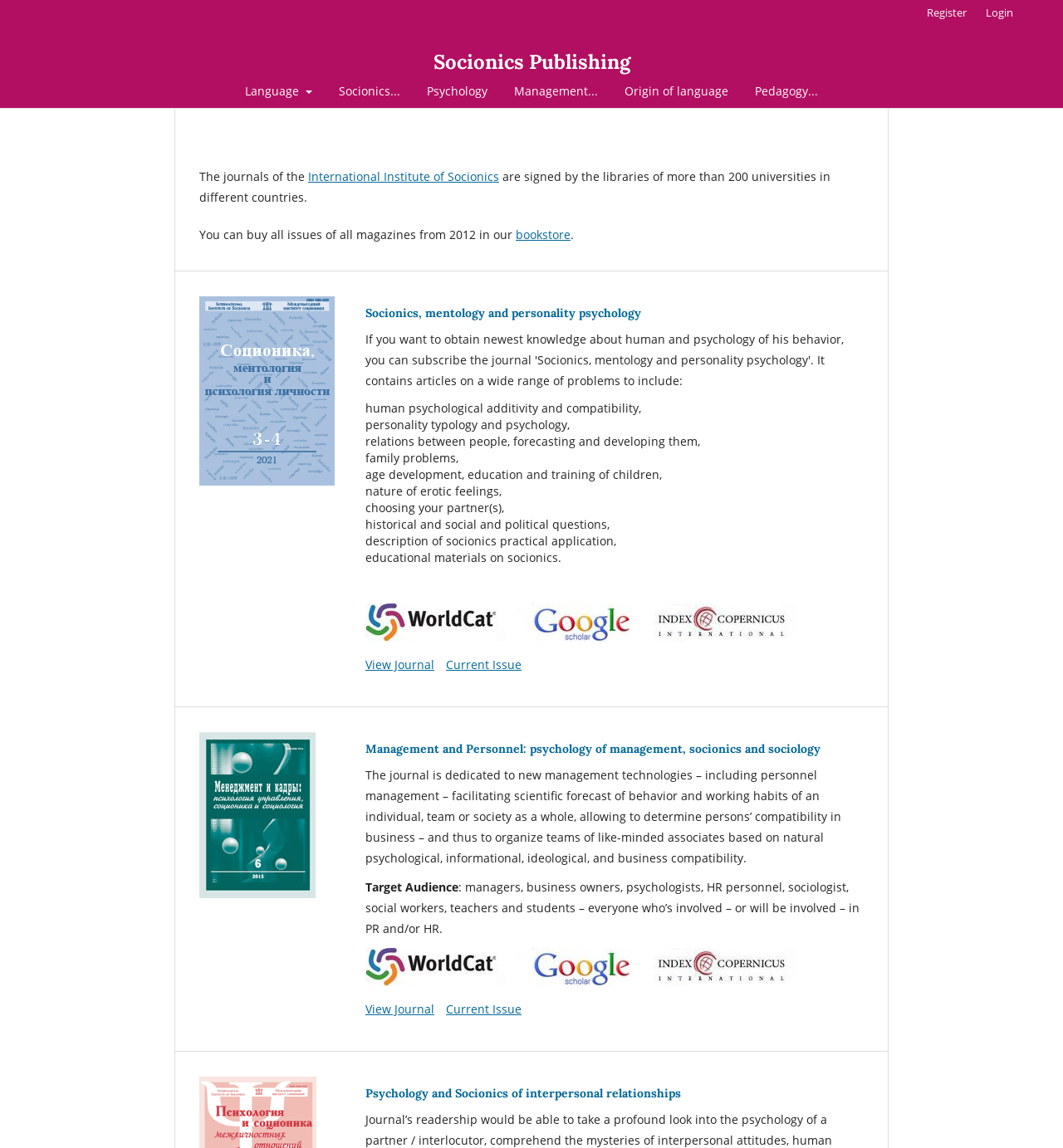Using the format (top-left x, top-left y, bottom-right x, bottom-right y), provide the bounding box coordinates for the described UI element. All values should be floating point numbers between 0 and 1: Social Media Logins

None